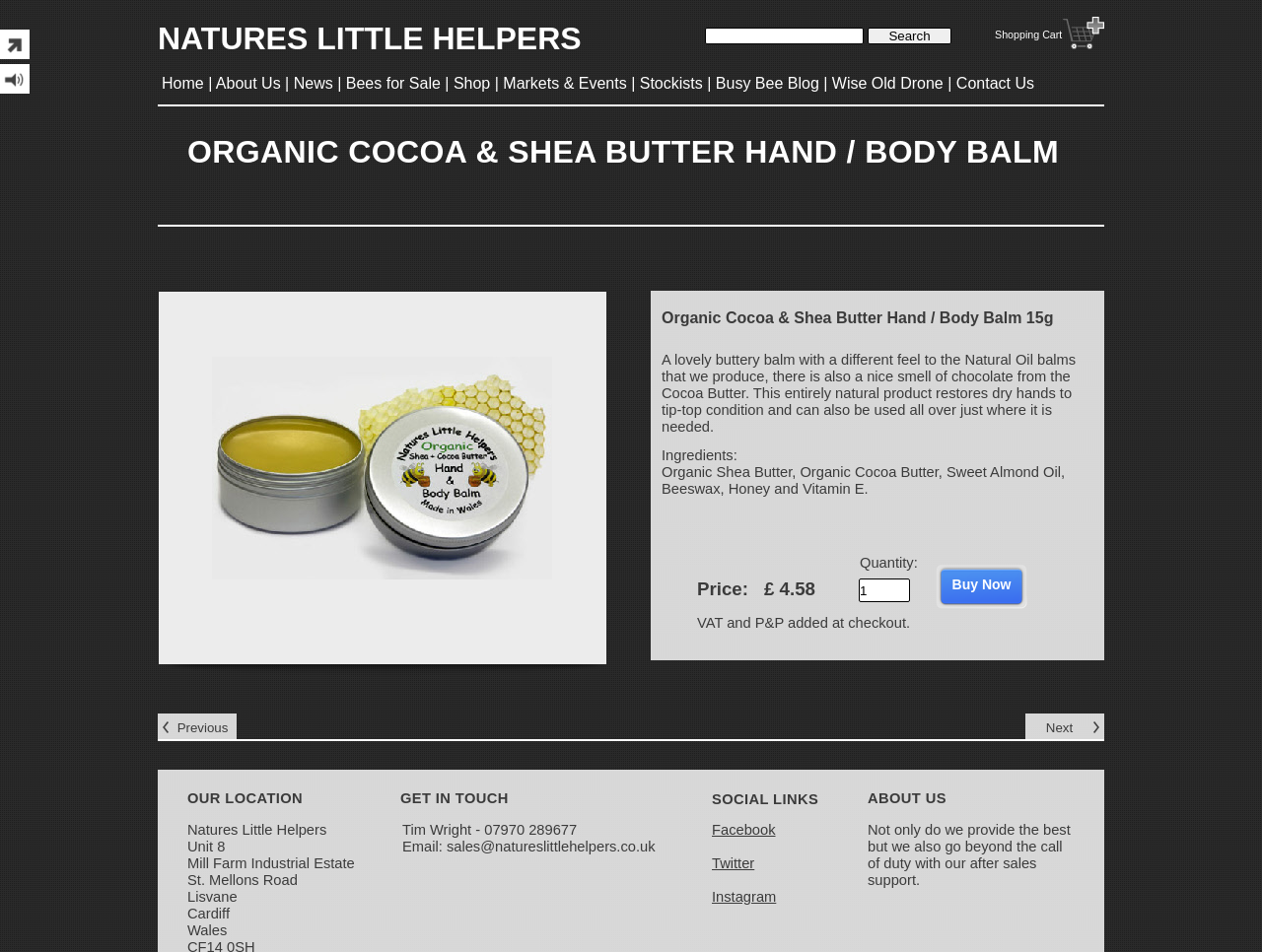Provide a one-word or one-phrase answer to the question:
What is the ingredient of the product?

Organic Shea Butter, Organic Cocoa Butter, etc.